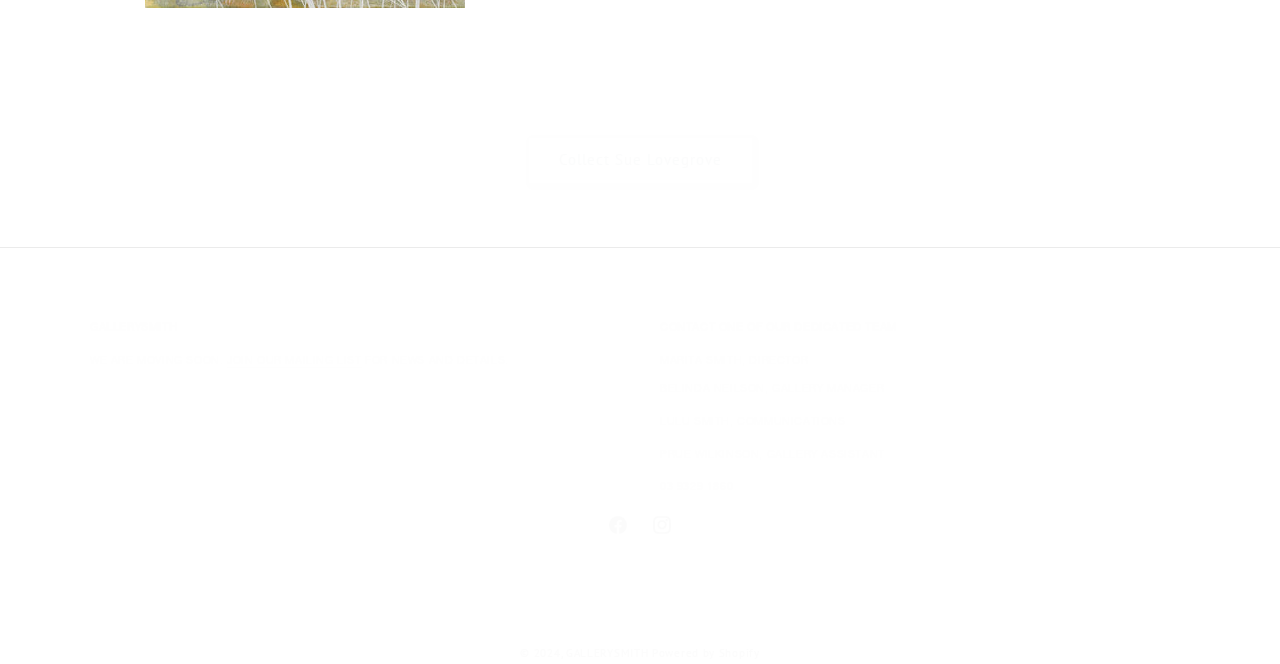What is the phone number of the gallery?
Look at the image and respond with a single word or a short phrase.

03 9329 1860